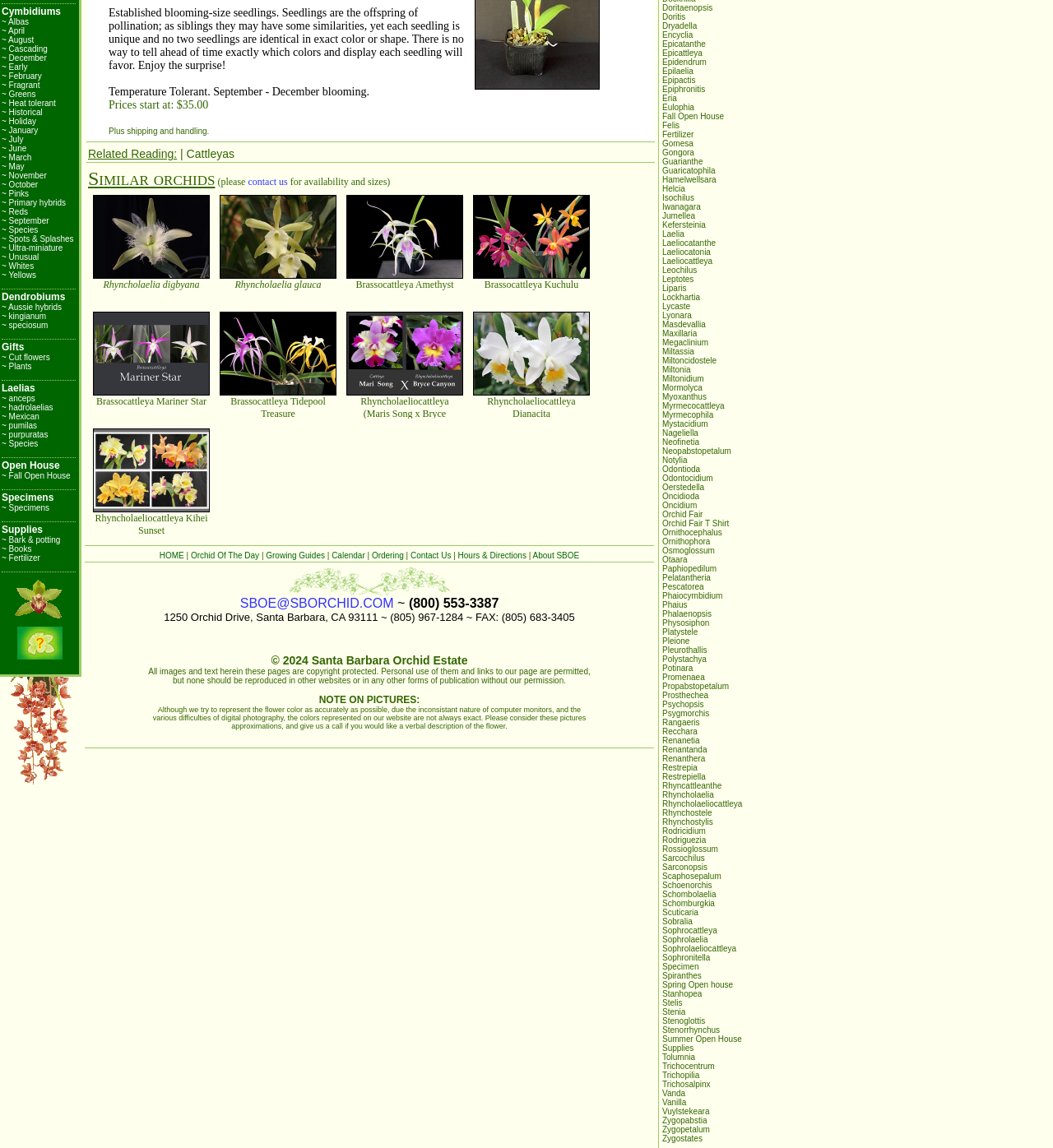Find the bounding box coordinates corresponding to the UI element with the description: "~ Species". The coordinates should be formatted as [left, top, right, bottom], with values as floats between 0 and 1.

[0.002, 0.196, 0.036, 0.204]